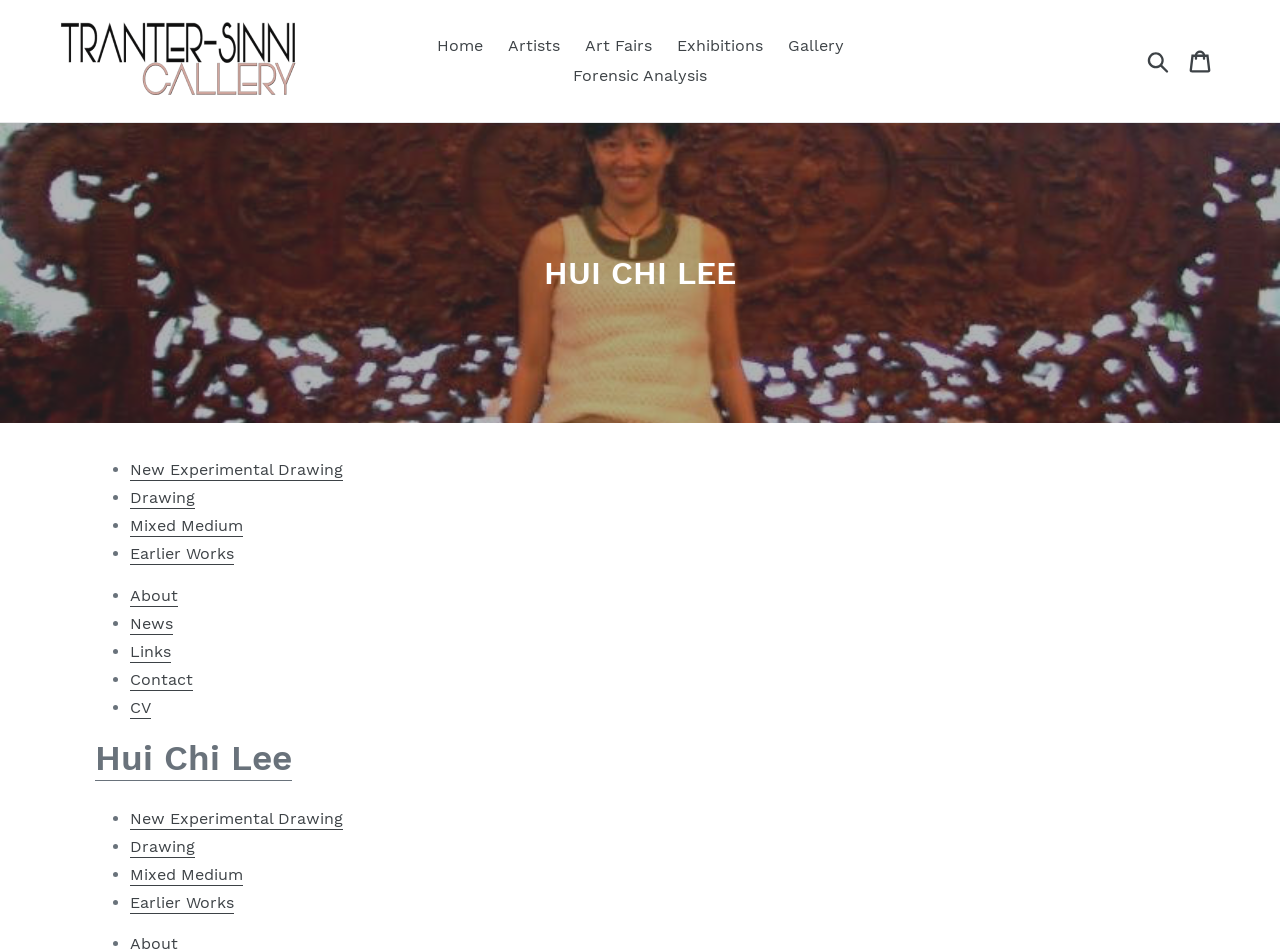Find the bounding box coordinates for the area you need to click to carry out the instruction: "Read about Hui Chi Lee". The coordinates should be four float numbers between 0 and 1, indicated as [left, top, right, bottom].

[0.074, 0.776, 0.926, 0.82]